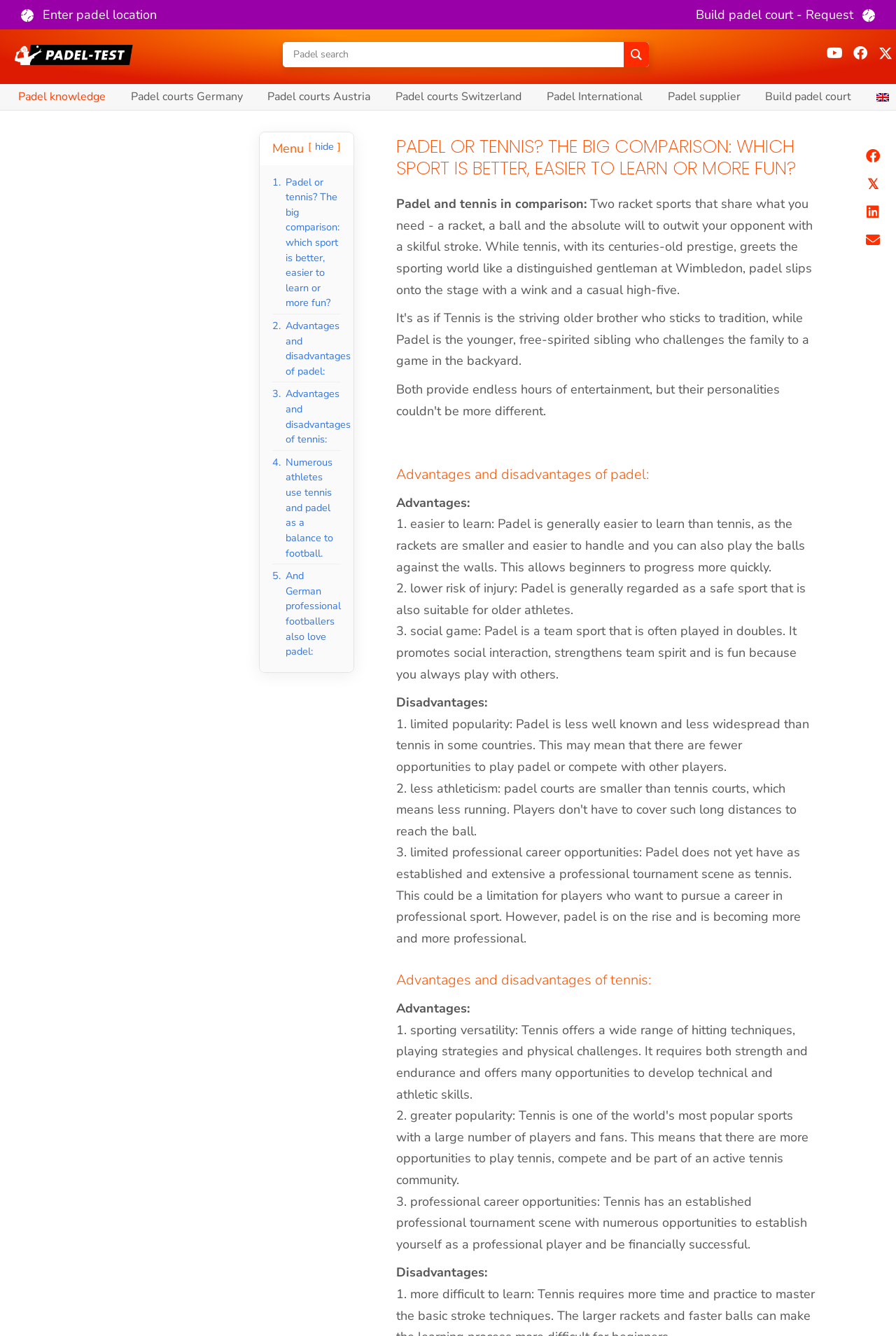What is one social benefit of playing padel?
Please provide a single word or phrase as your answer based on the image.

Promotes social interaction